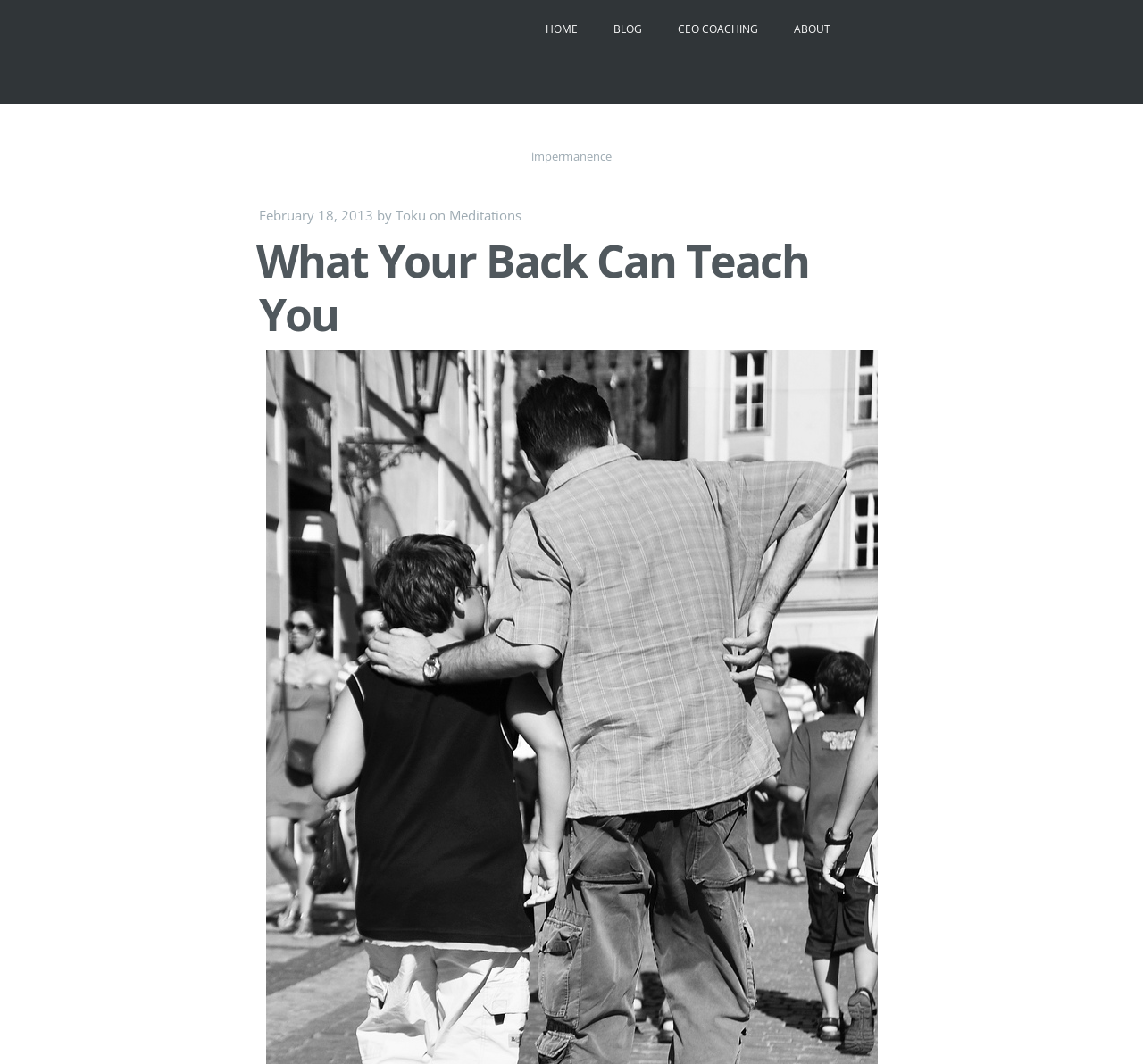Generate a comprehensive description of the contents of the webpage.

The webpage is titled "impermanence | UNEXECUTIVE" and has a navigation menu at the top with five links: "Skip to content", "HOME", "BLOG", "CEO COACHING", and "ABOUT". The links are positioned horizontally, with "Skip to content" on the left and "ABOUT" on the right.

Below the navigation menu, there is a header section with a large heading "impermanence" in the center. Below the heading, there is a subheading "What Your Back Can Teach You" with a link to the same title.

To the left of the subheading, there is a section with a link to a date "February 18, 2013", followed by the text "by" and a link to the author "Toku", then the text "on" and a link to "Meditations". This section appears to be a blog post or article metadata.

Overall, the webpage has a simple and clean layout, with a focus on the main heading and subheading, and a clear navigation menu at the top.